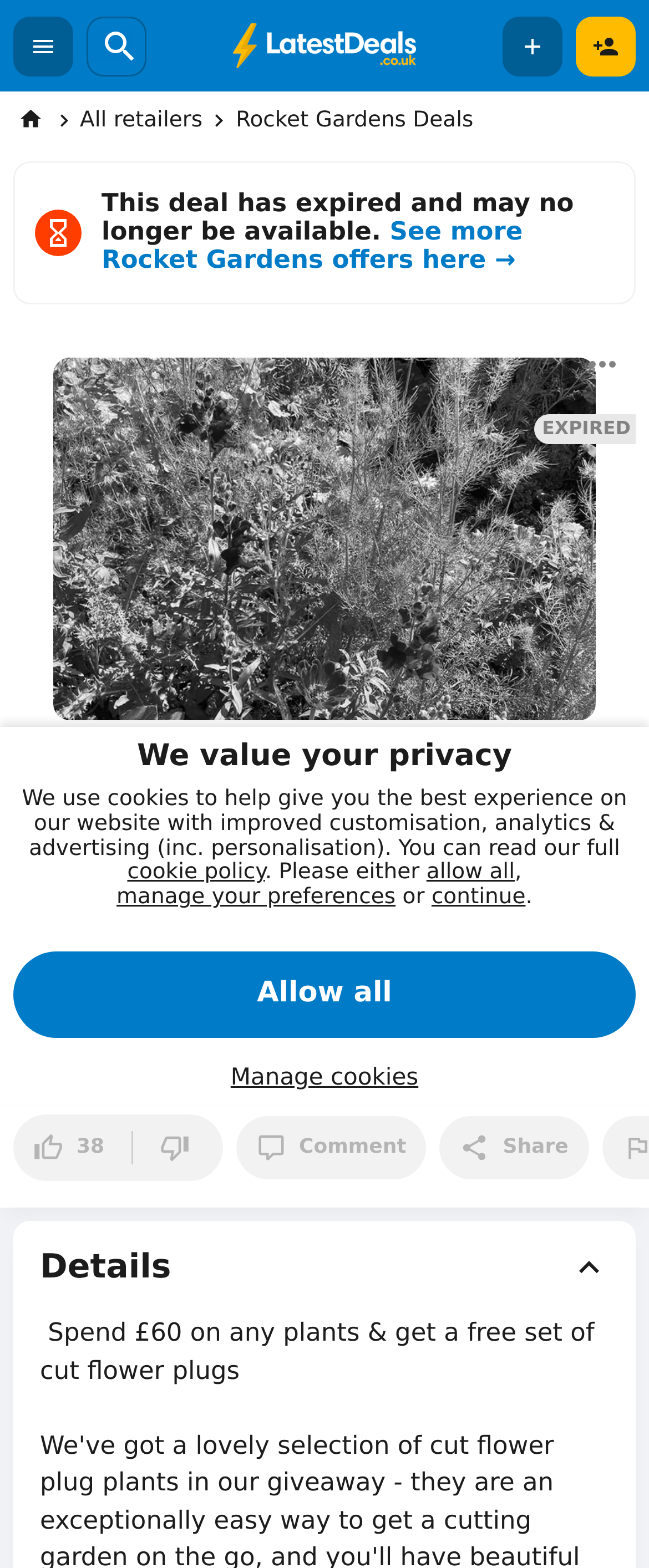Is the deal still available?
Answer the question with as much detail as you can, using the image as a reference.

I found the answer by looking at the static text 'This deal has expired and may no longer be available.' and the text 'EXPIRED' which indicates that the deal is no longer available.